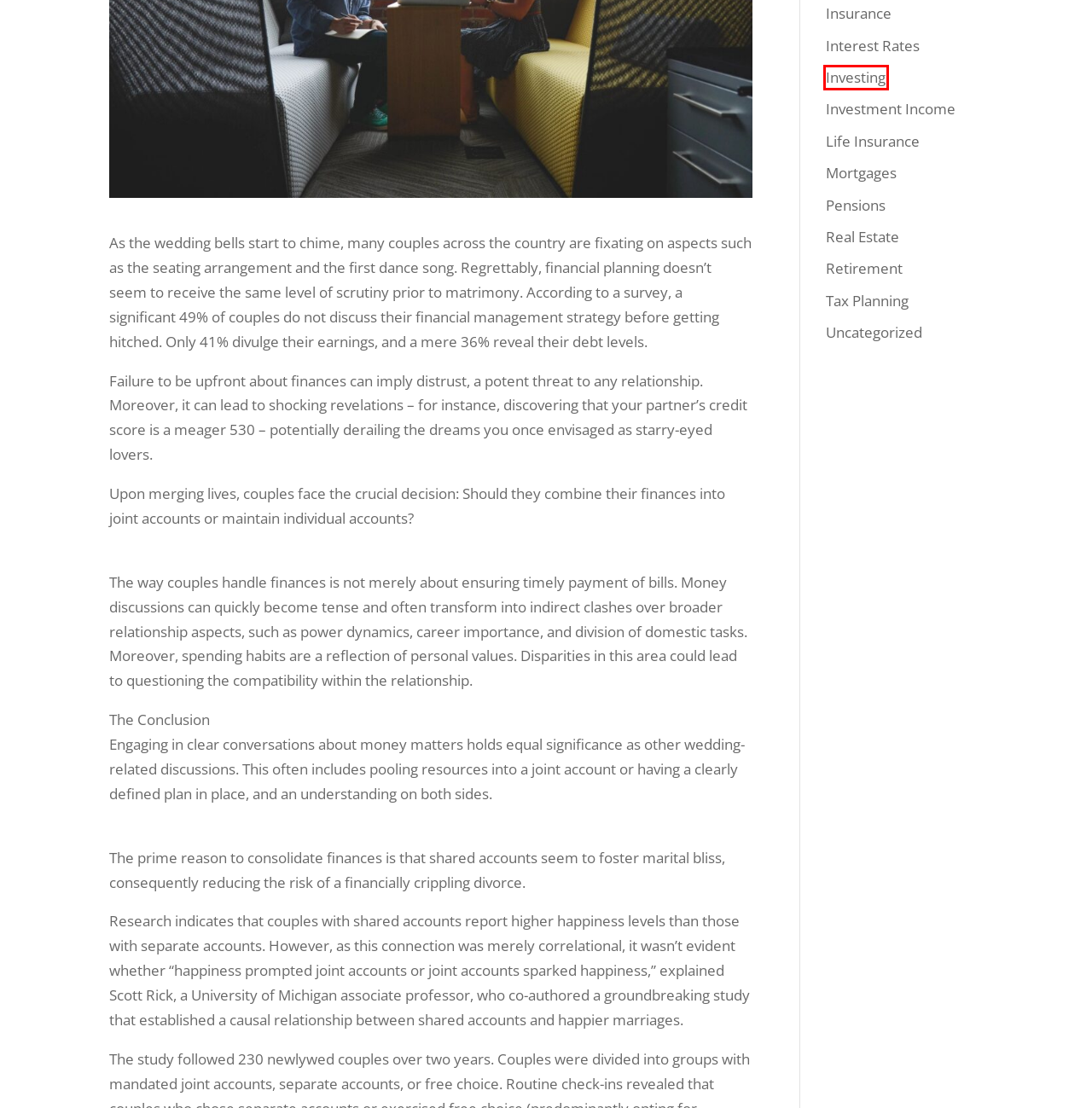You have a screenshot showing a webpage with a red bounding box around a UI element. Choose the webpage description that best matches the new page after clicking the highlighted element. Here are the options:
A. Real Estate Archives - Harmer Wealth Management
B. Mortgages Archives - Harmer Wealth Management
C. Investment Income Archives - Harmer Wealth Management
D. Uncategorized Archives - Harmer Wealth Management
E. Interest Rates Archives - Harmer Wealth Management
F. Retirement Archives - Harmer Wealth Management
G. Life Insurance Archives - Harmer Wealth Management
H. Investing Archives - Harmer Wealth Management

H